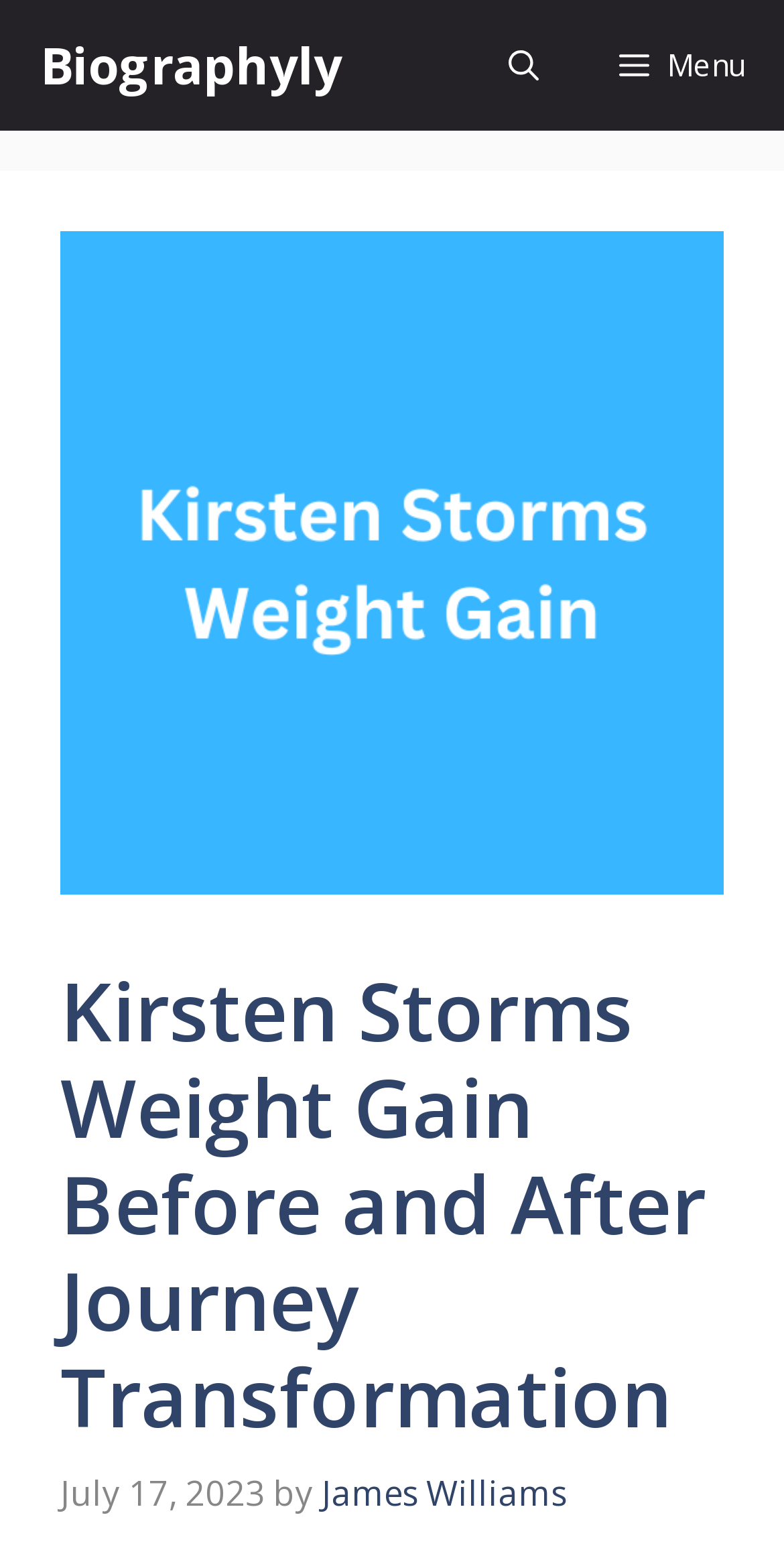Please respond to the question with a concise word or phrase:
Who is the author of the article?

James Williams